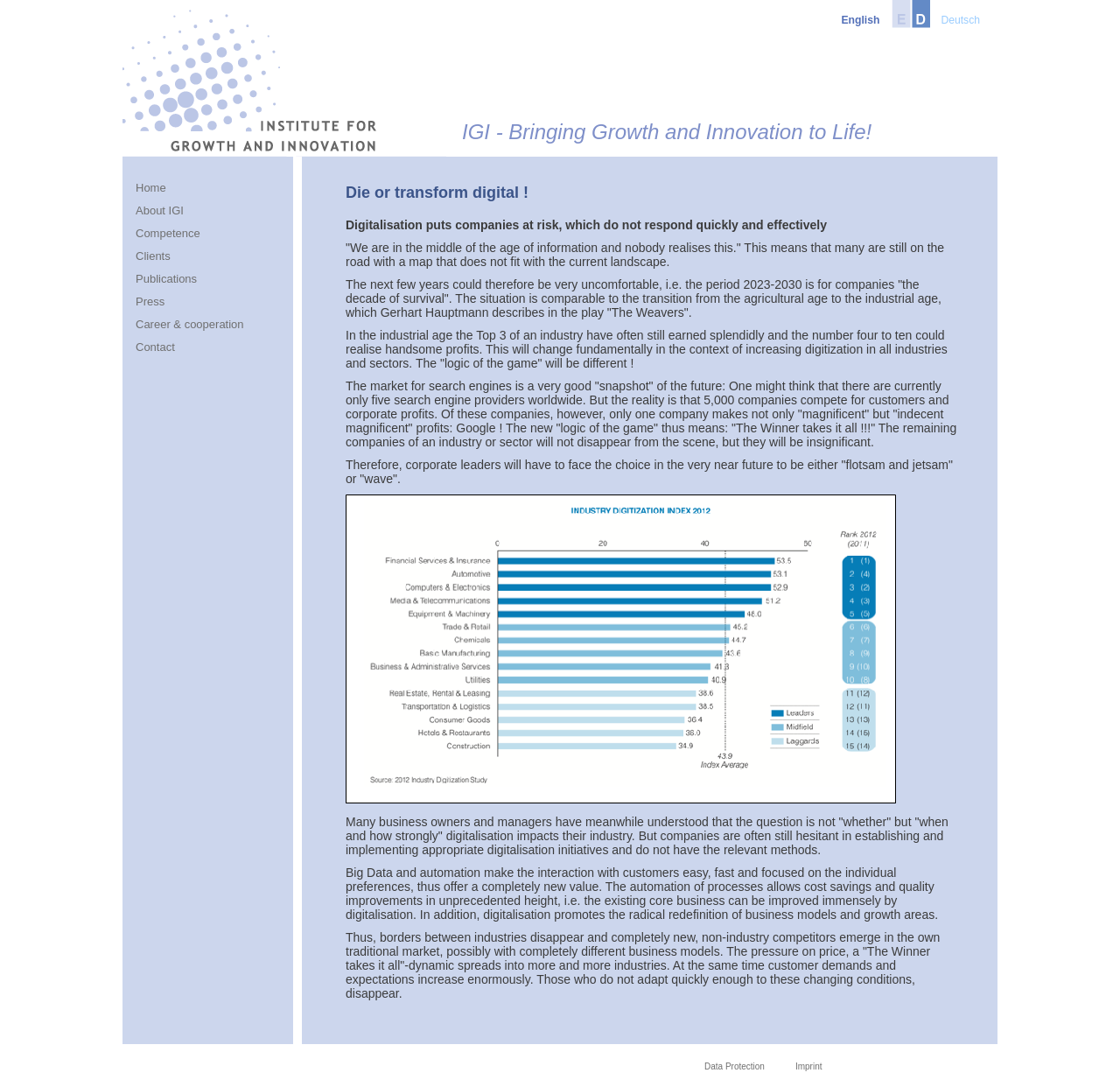Provide your answer in one word or a succinct phrase for the question: 
What is the language of the webpage?

German and English